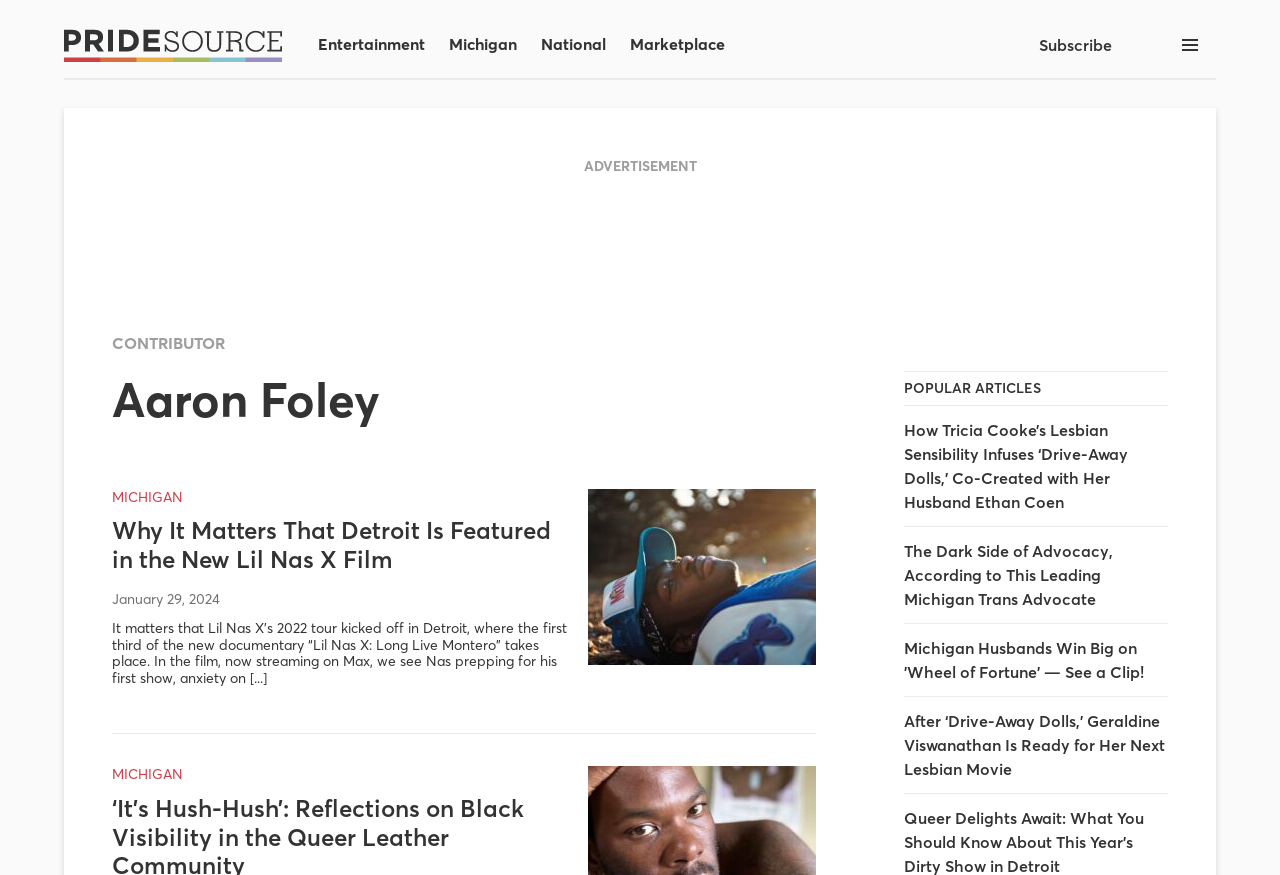Using the elements shown in the image, answer the question comprehensively: How many navigation links are at the top of the webpage?

The number of navigation links at the top of the webpage is obtained by counting the link elements that are direct children of the root element. There are five link elements, namely 'Entertainment', 'Michigan', 'National', 'Marketplace', and 'Subscribe', indicating that there are five navigation links at the top of the webpage.